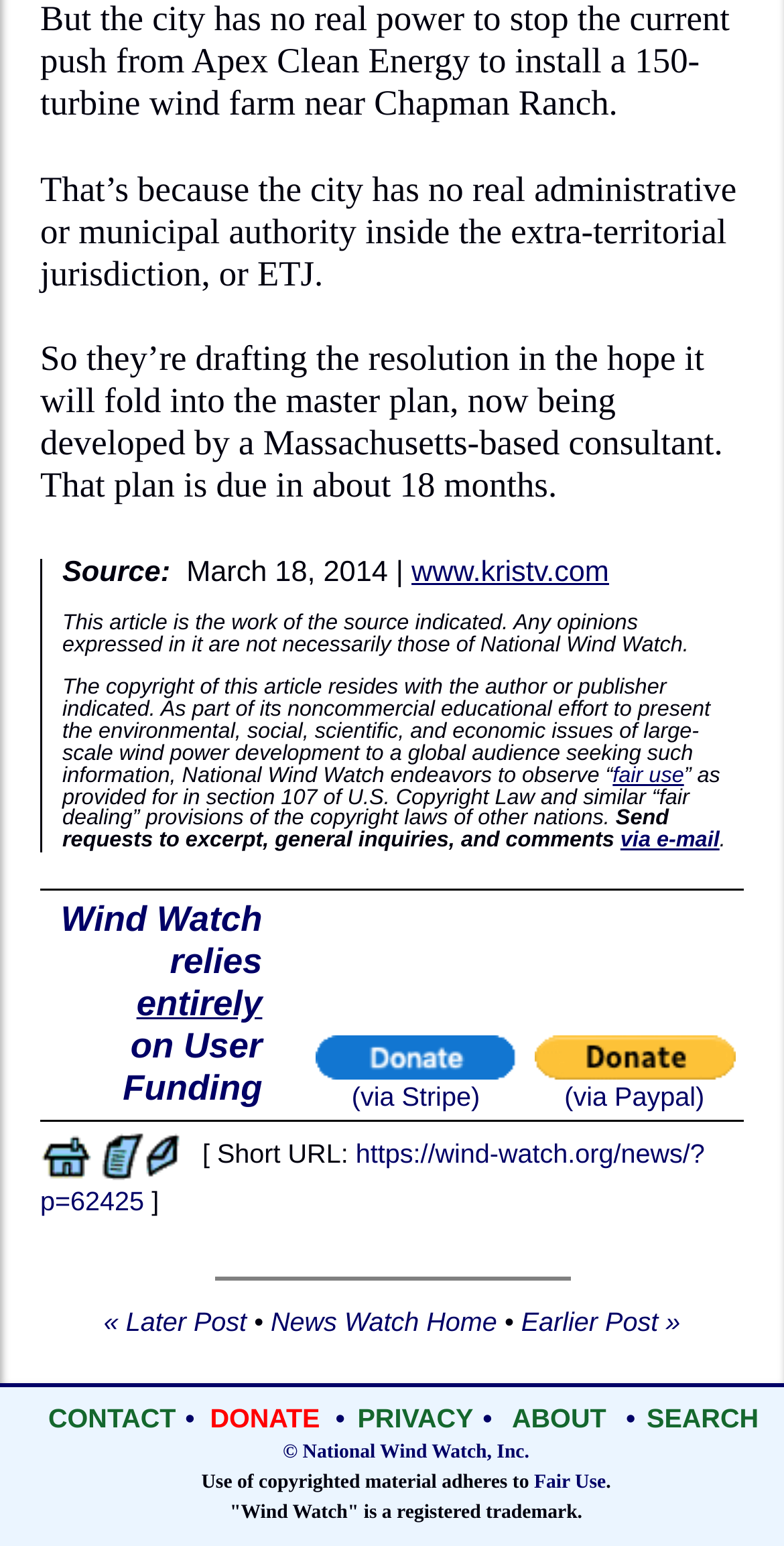What is the relationship between National Wind Watch and the article's content?
Using the image, give a concise answer in the form of a single word or short phrase.

National Wind Watch is the publisher